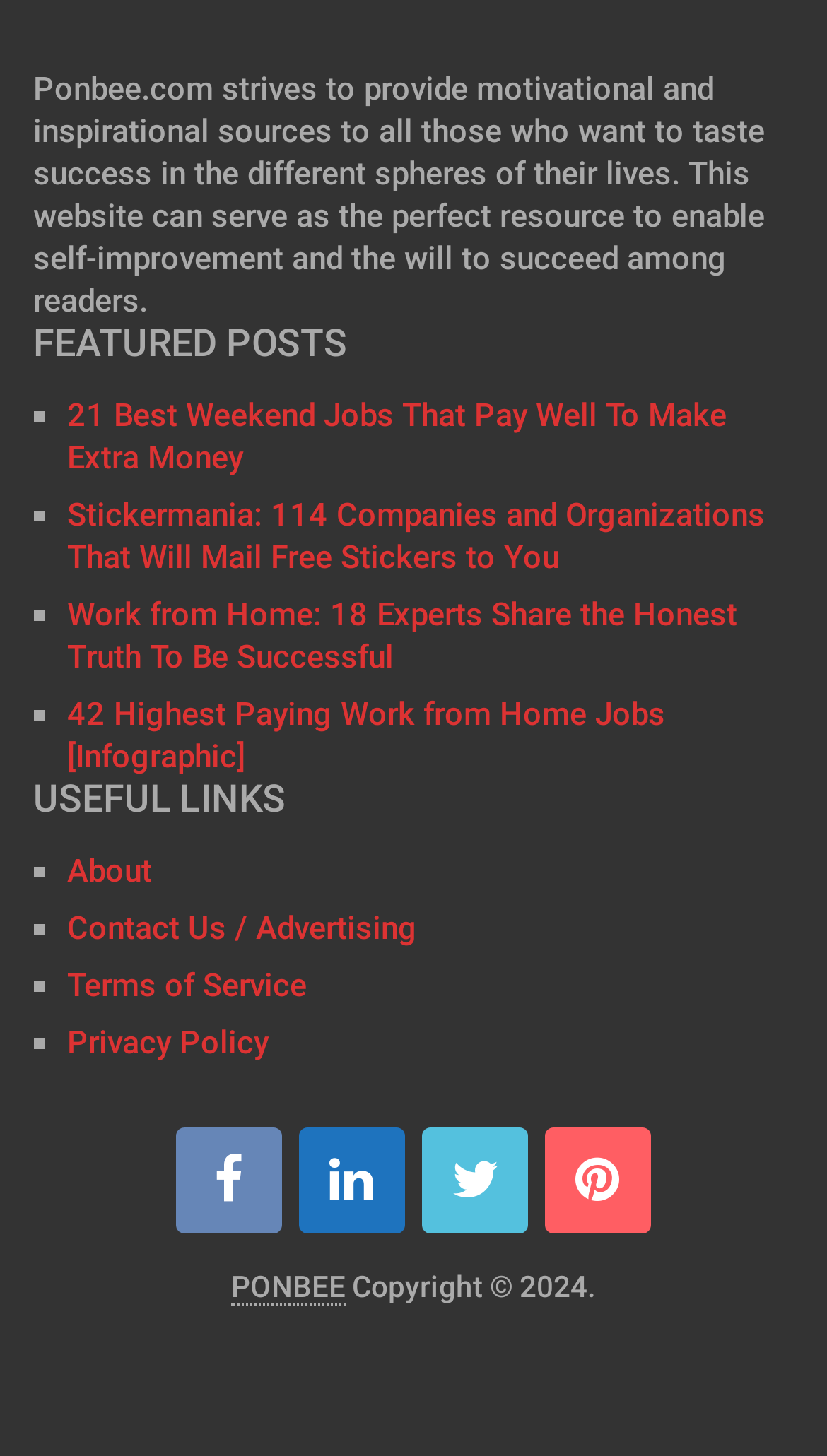Respond to the question with just a single word or phrase: 
What is the copyright year?

2024